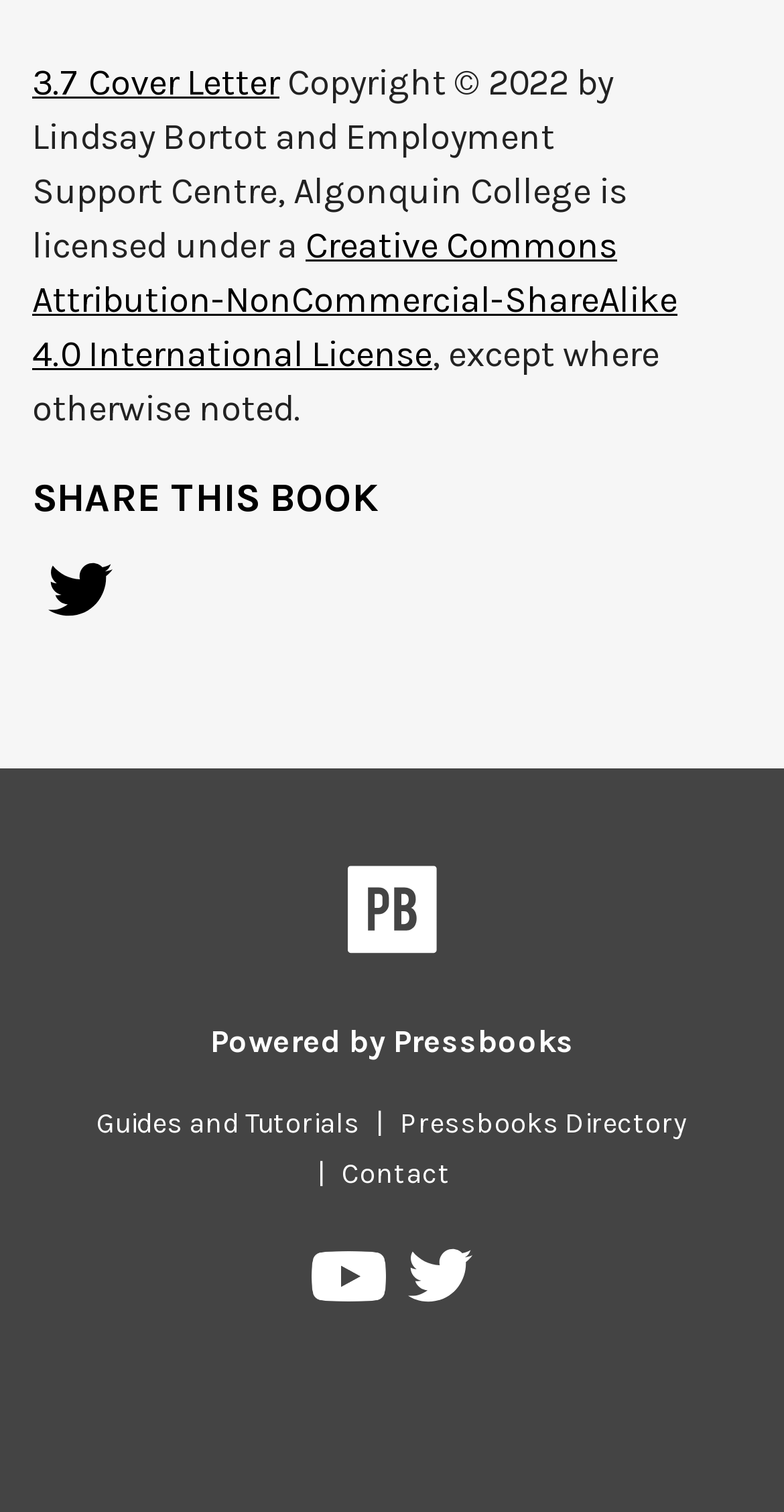What is the purpose of the 'SHARE THIS BOOK' section?
Please give a detailed answer to the question using the information shown in the image.

The 'SHARE THIS BOOK' section is a heading element located at the top of the webpage, and it contains a link to 'Share on Twitter', indicating that its purpose is to allow users to share the book.